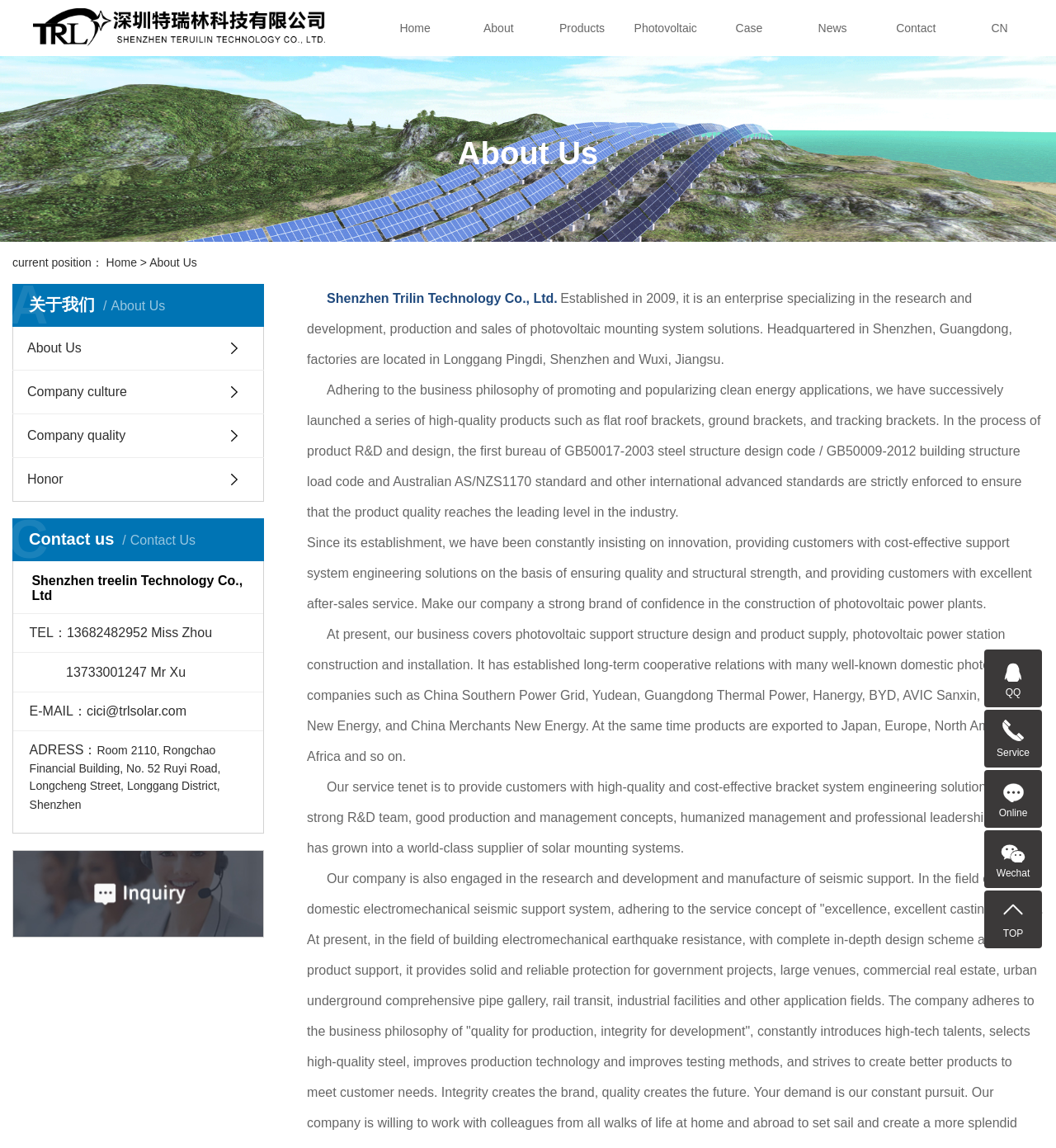Provide your answer to the question using just one word or phrase: What is the company's business philosophy?

Promoting and popularizing clean energy applications